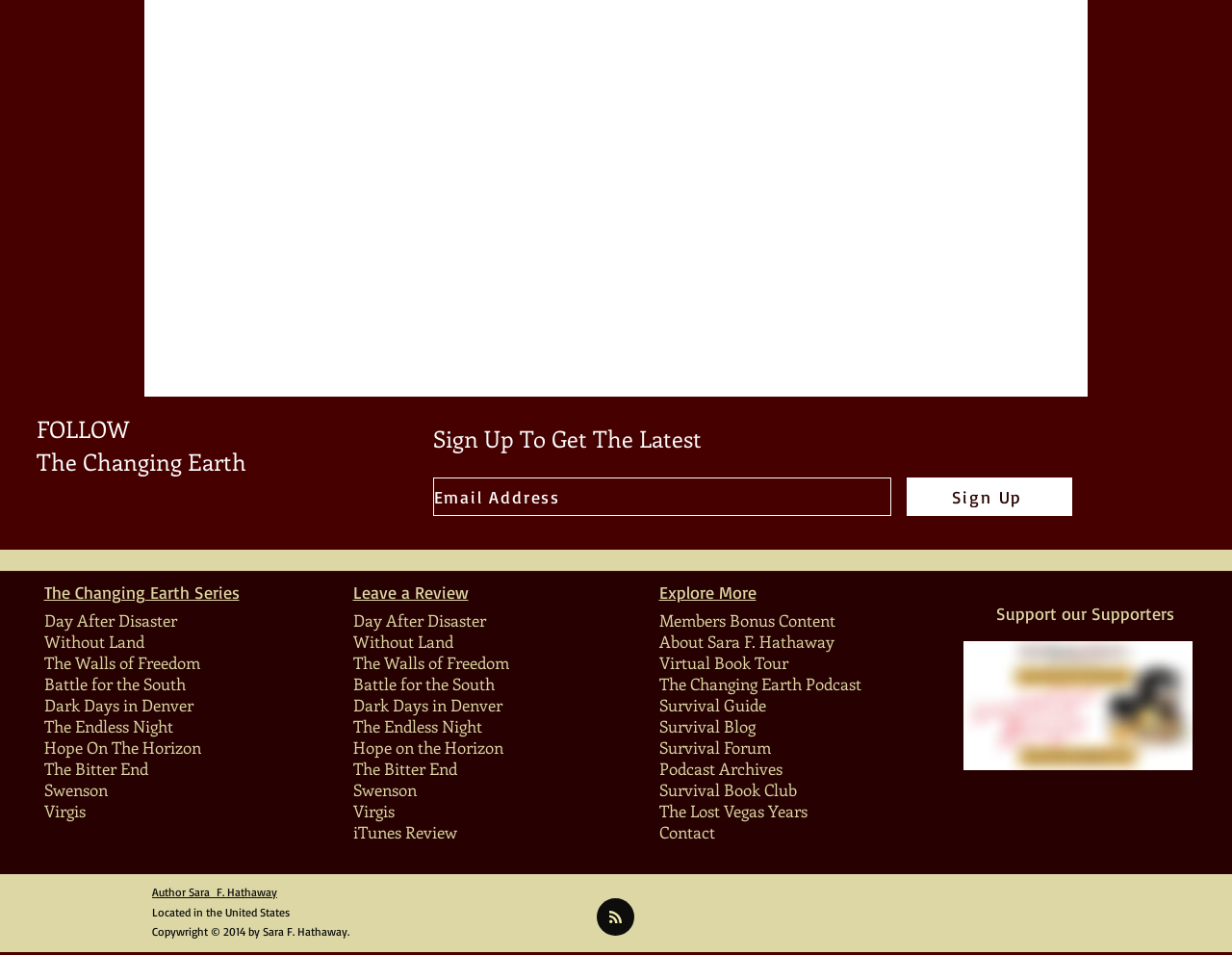From the element description: "Battle for the South", extract the bounding box coordinates of the UI element. The coordinates should be expressed as four float numbers between 0 and 1, in the order [left, top, right, bottom].

[0.286, 0.705, 0.401, 0.727]